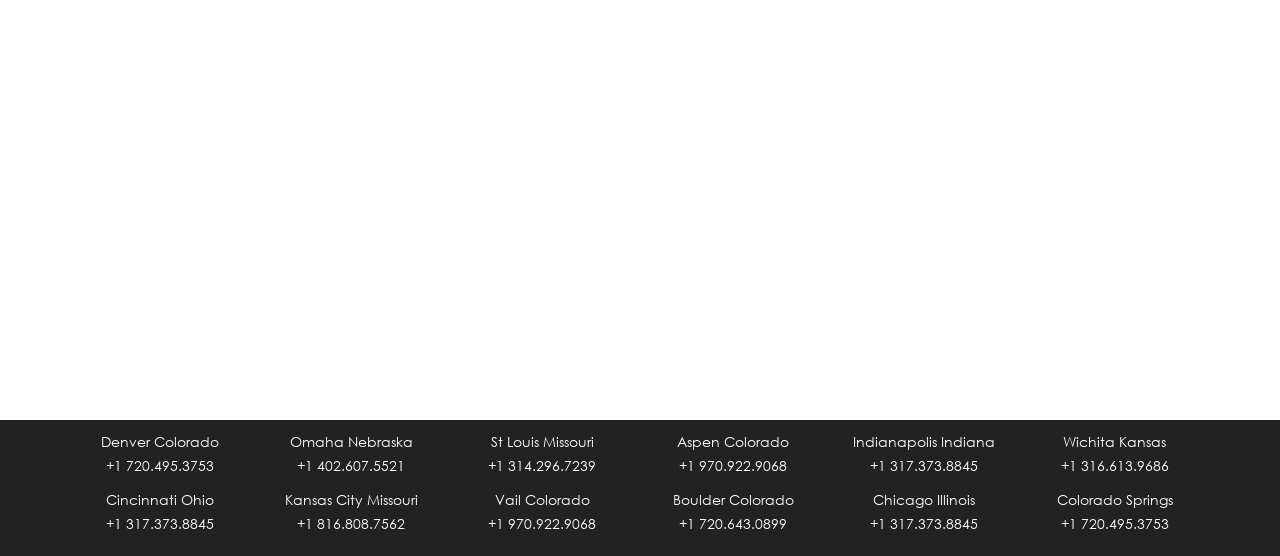Determine the bounding box coordinates of the region to click in order to accomplish the following instruction: "Get in touch with Indianapolis Indiana office". Provide the coordinates as four float numbers between 0 and 1, specifically [left, top, right, bottom].

[0.666, 0.778, 0.777, 0.812]